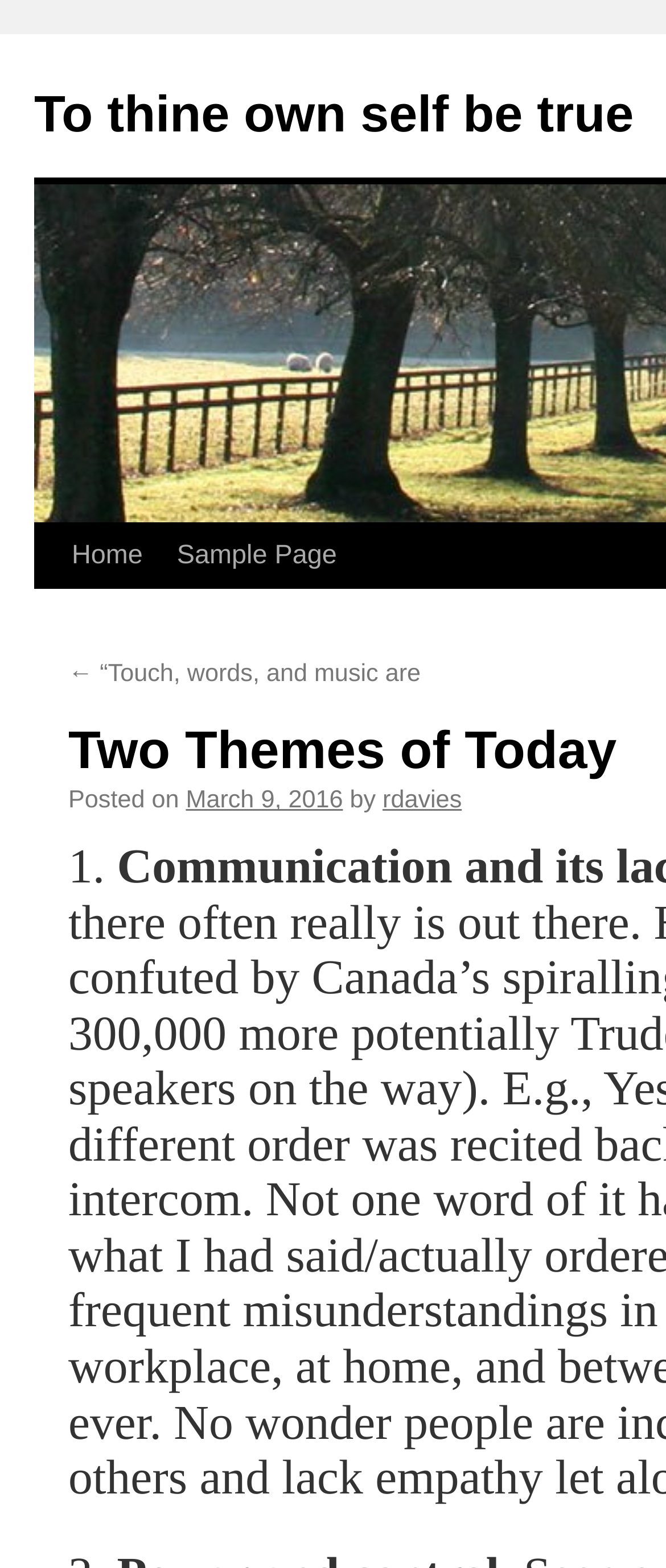Write an exhaustive caption that covers the webpage's main aspects.

The webpage appears to be a blog or article page with a focus on a specific theme. At the top, there is a prominent link with the title "To thine own self be true" which takes up most of the width of the page. Below this, there are two links, "Skip to content" and "Home", positioned side by side, with "Home" being slightly wider. To the right of these links is another link, "Sample Page", which is wider than "Home".

Below these links, there is a section that appears to be a blog post or article. The post is titled "← “Touch, words, and music are" and has a "Posted on" date of March 9, 2016, which is displayed below the title. The author of the post, "rdavies", is credited below the date. The post itself is likely to be a short paragraph or text, but the exact content is not specified.

There is also a numbered list or enumeration, with the number "1." displayed below the post title. The purpose of this list is unclear, but it may be related to the post or article content. Overall, the webpage has a simple and clean layout, with a focus on the main article or post content.